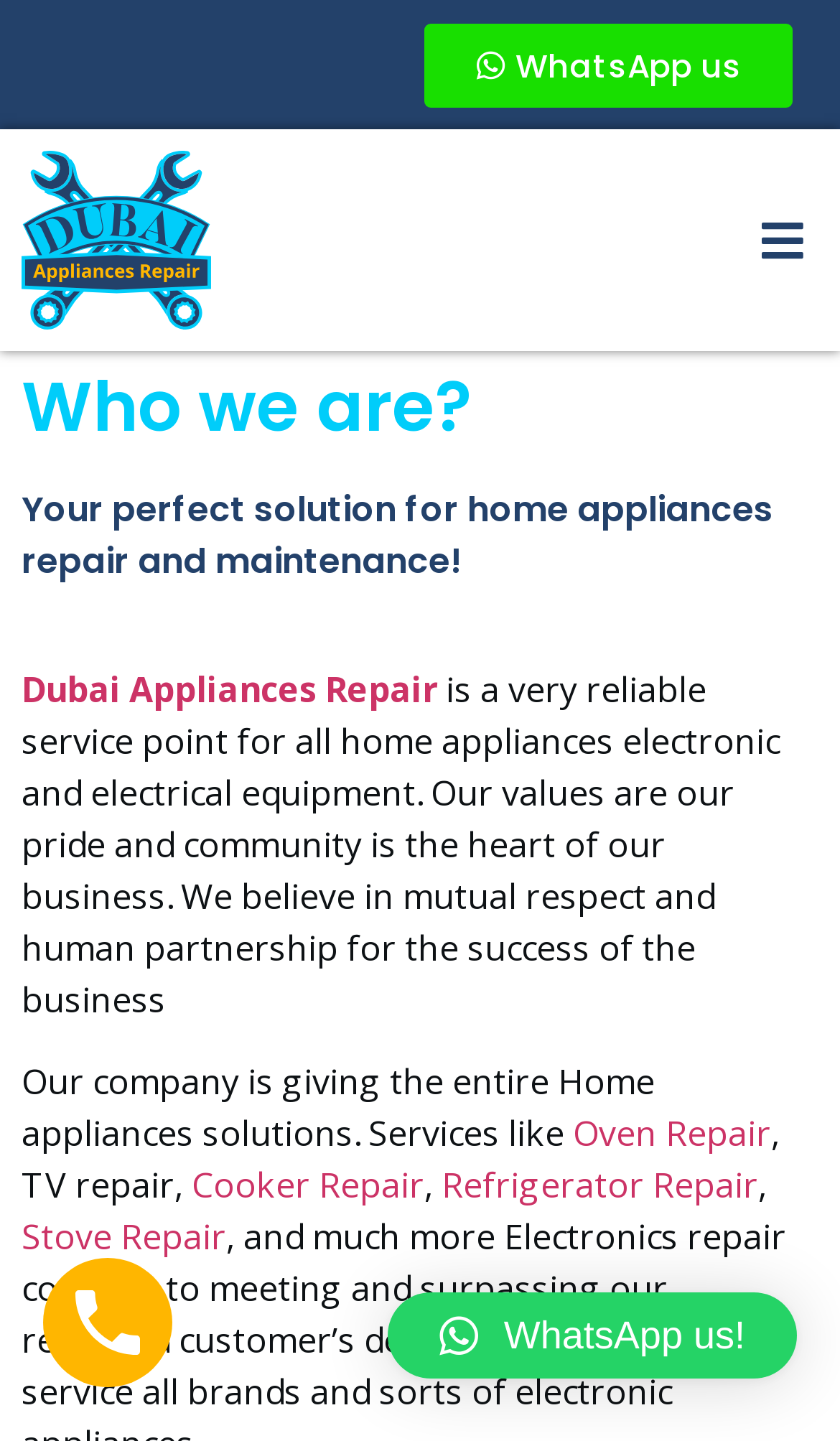Can you find the bounding box coordinates for the element to click on to achieve the instruction: "Visit Dubai Appliances Repair appliance repairing service"?

[0.026, 0.105, 0.474, 0.229]